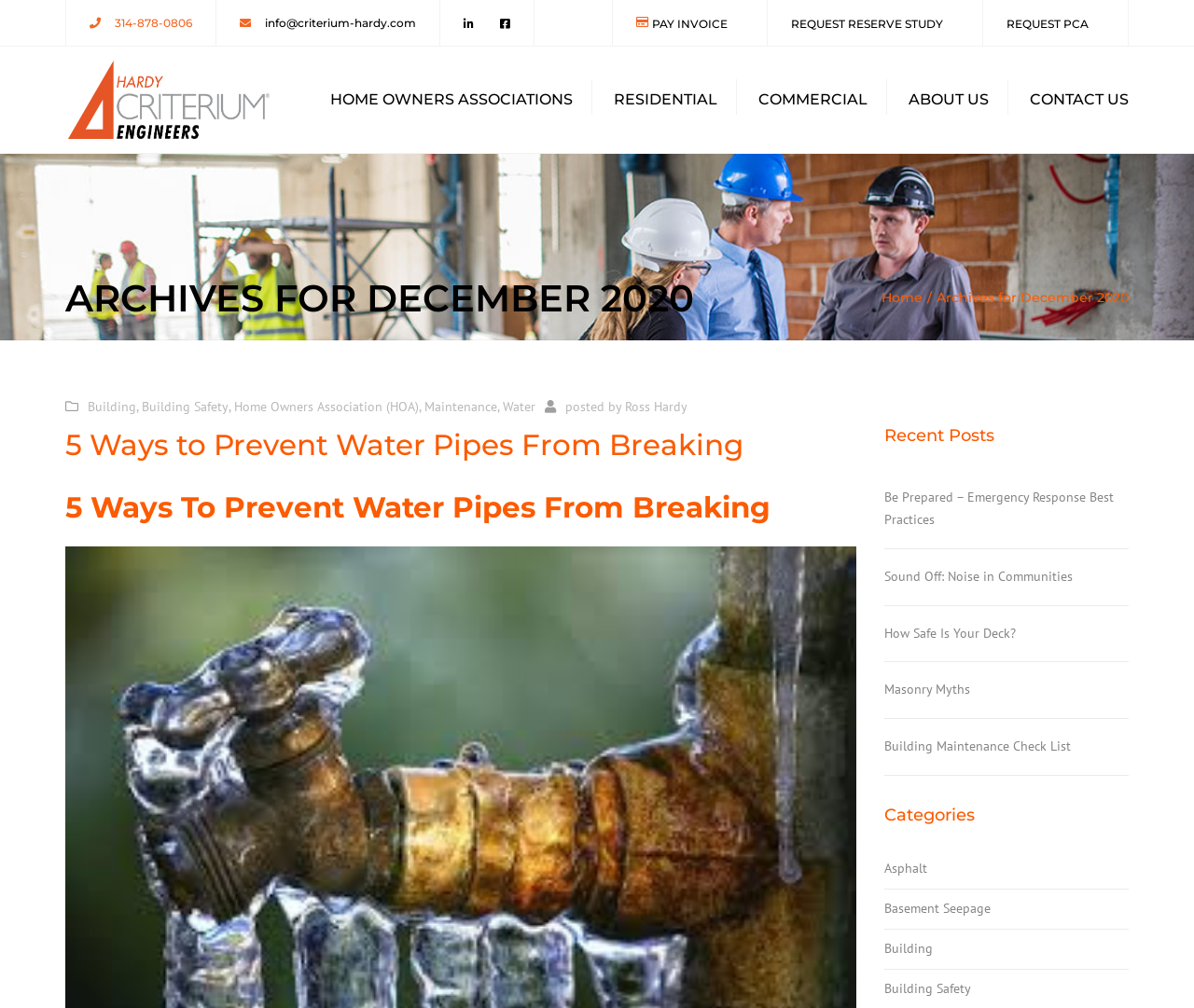What is the link text of the first link in the 'HOME OWNERS ASSOCIATIONS' section?
Craft a detailed and extensive response to the question.

I found the link text by looking at the link element with the content 'HOA Reserve Study' located in the 'HOME OWNERS ASSOCIATIONS' section, which is the first link in that section.